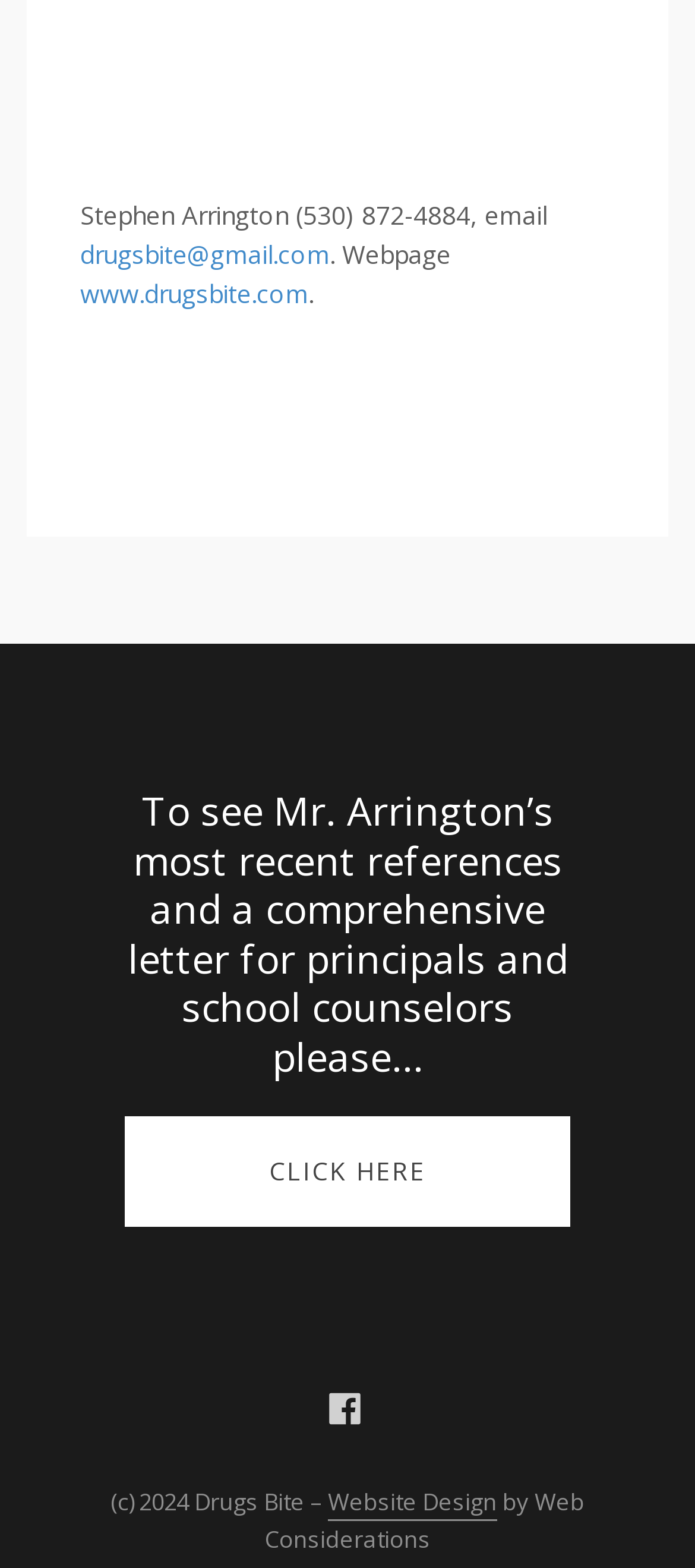What is the website of Stephen Arrington?
Craft a detailed and extensive response to the question.

The website of Stephen Arrington can be found at the top of the webpage, in the third link element, which is below his contact information.